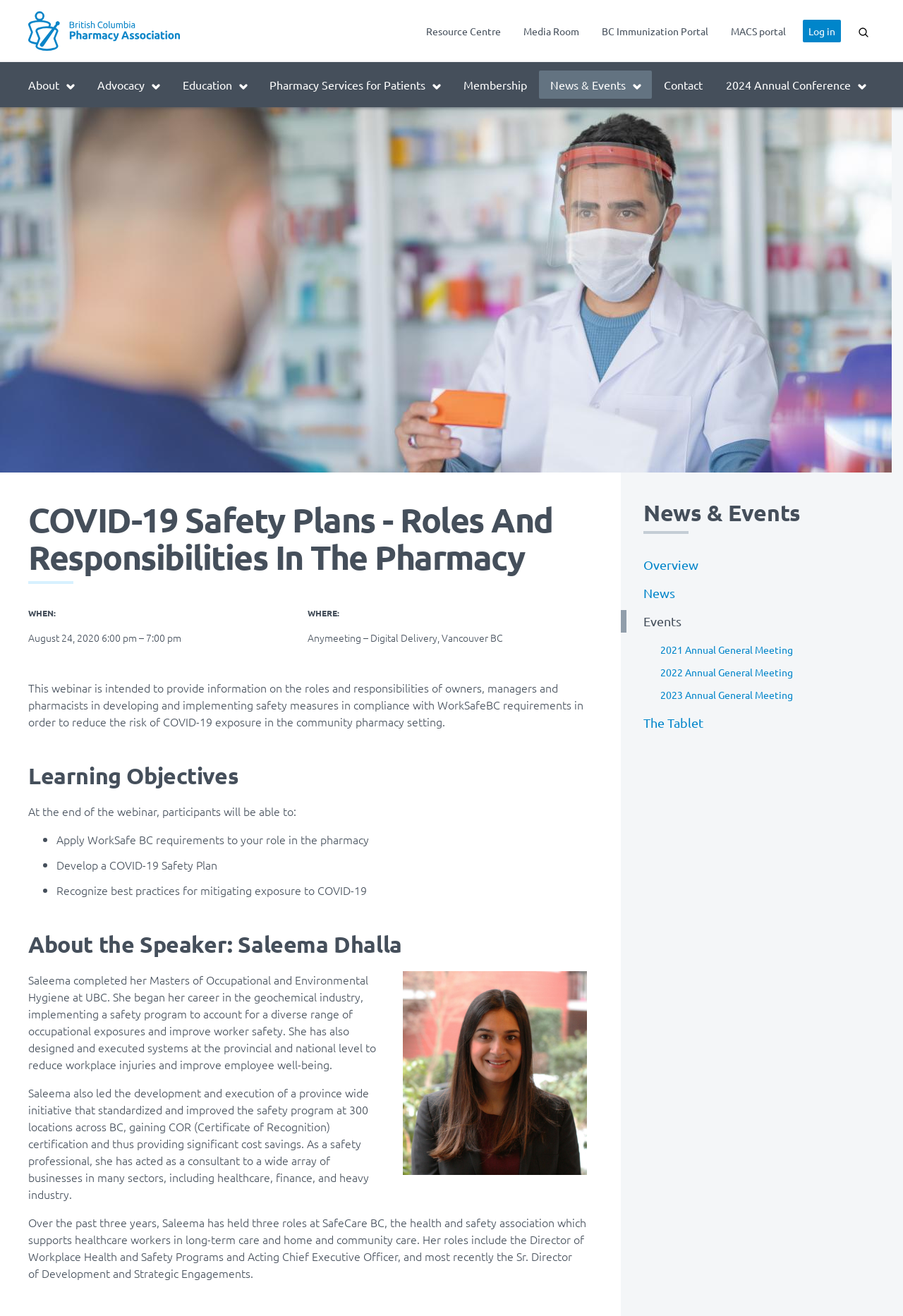Determine the bounding box coordinates for the area that should be clicked to carry out the following instruction: "View the '2024 Annual Conference' page".

[0.791, 0.054, 0.971, 0.075]